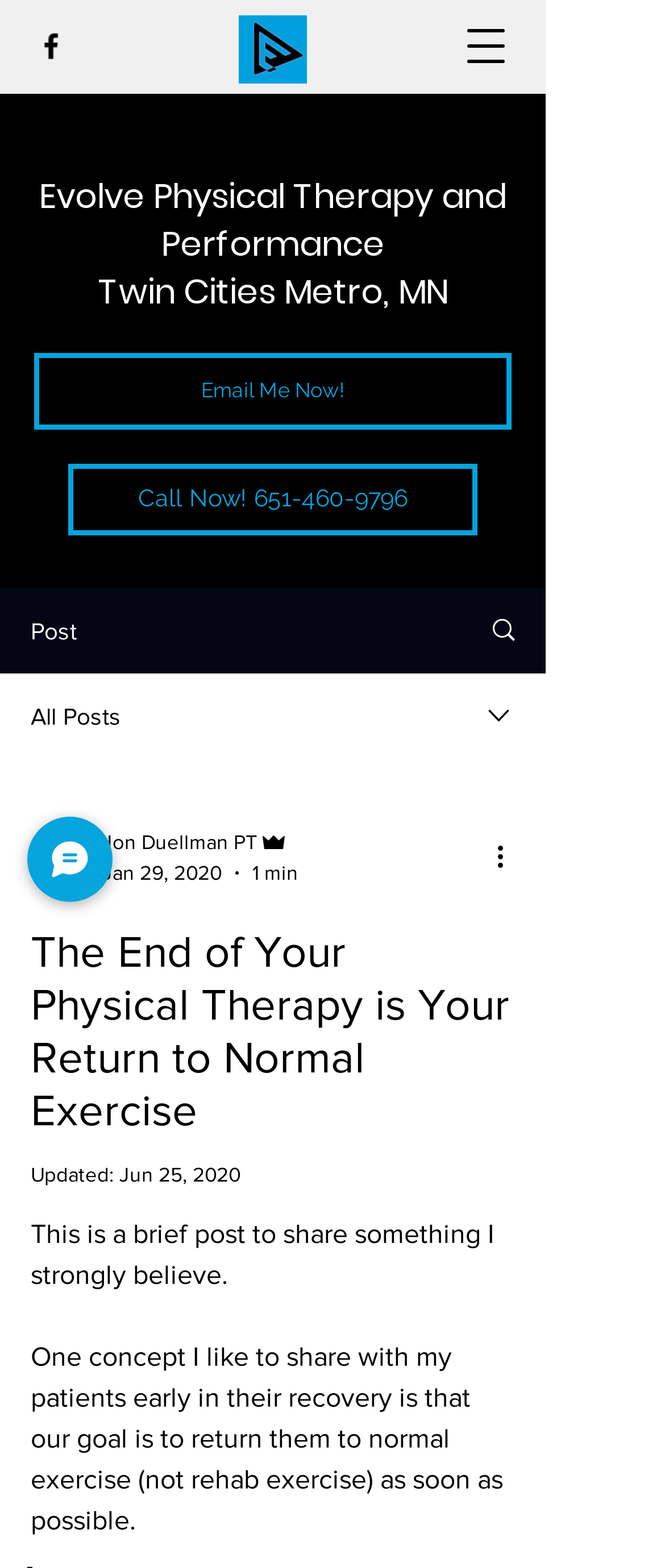Provide a thorough and detailed response to the question by examining the image: 
What is the author's name of the blog post?

I found the answer by looking at the generic element with the text 'Jon Duellman PT' which is located below the writer's picture, indicating the author's name of the blog post.